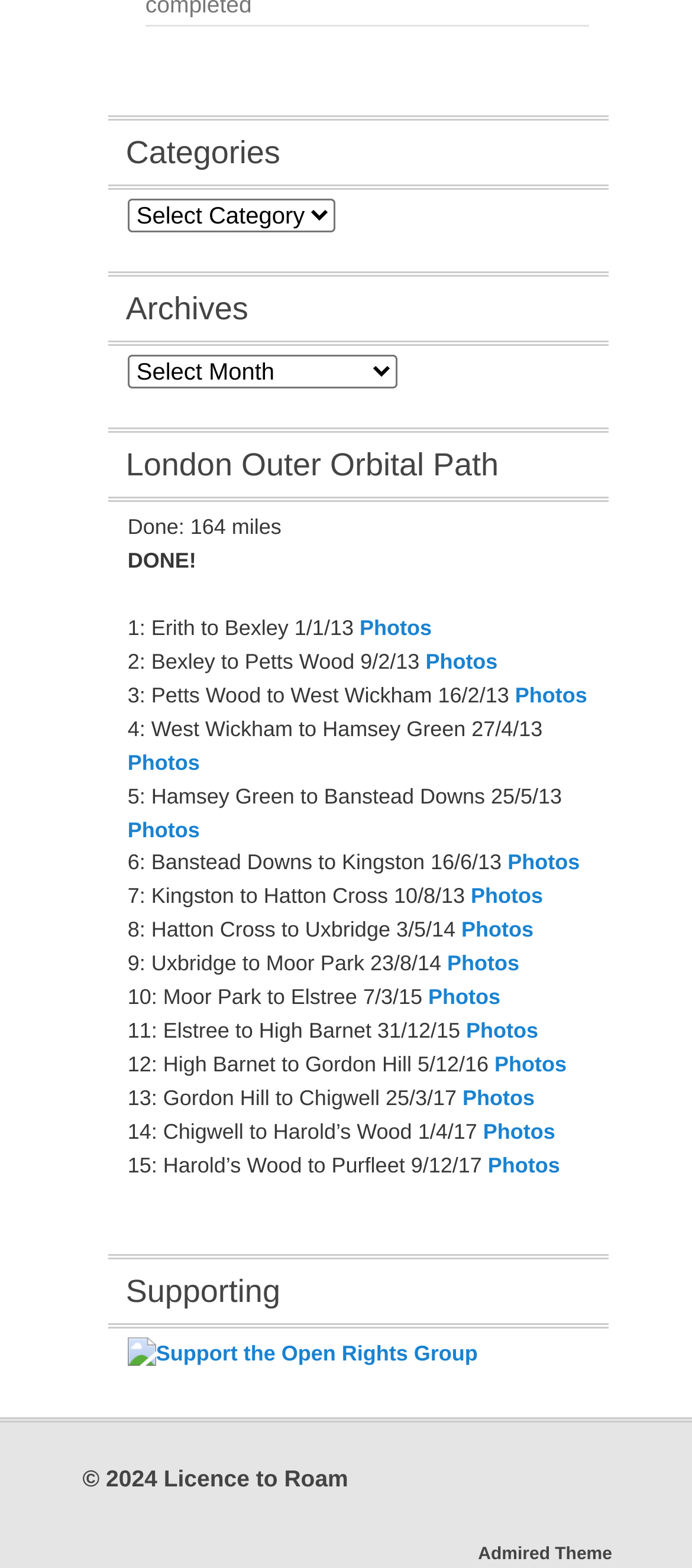Please determine the bounding box coordinates of the element to click in order to execute the following instruction: "Select a category". The coordinates should be four float numbers between 0 and 1, specified as [left, top, right, bottom].

[0.184, 0.127, 0.484, 0.148]